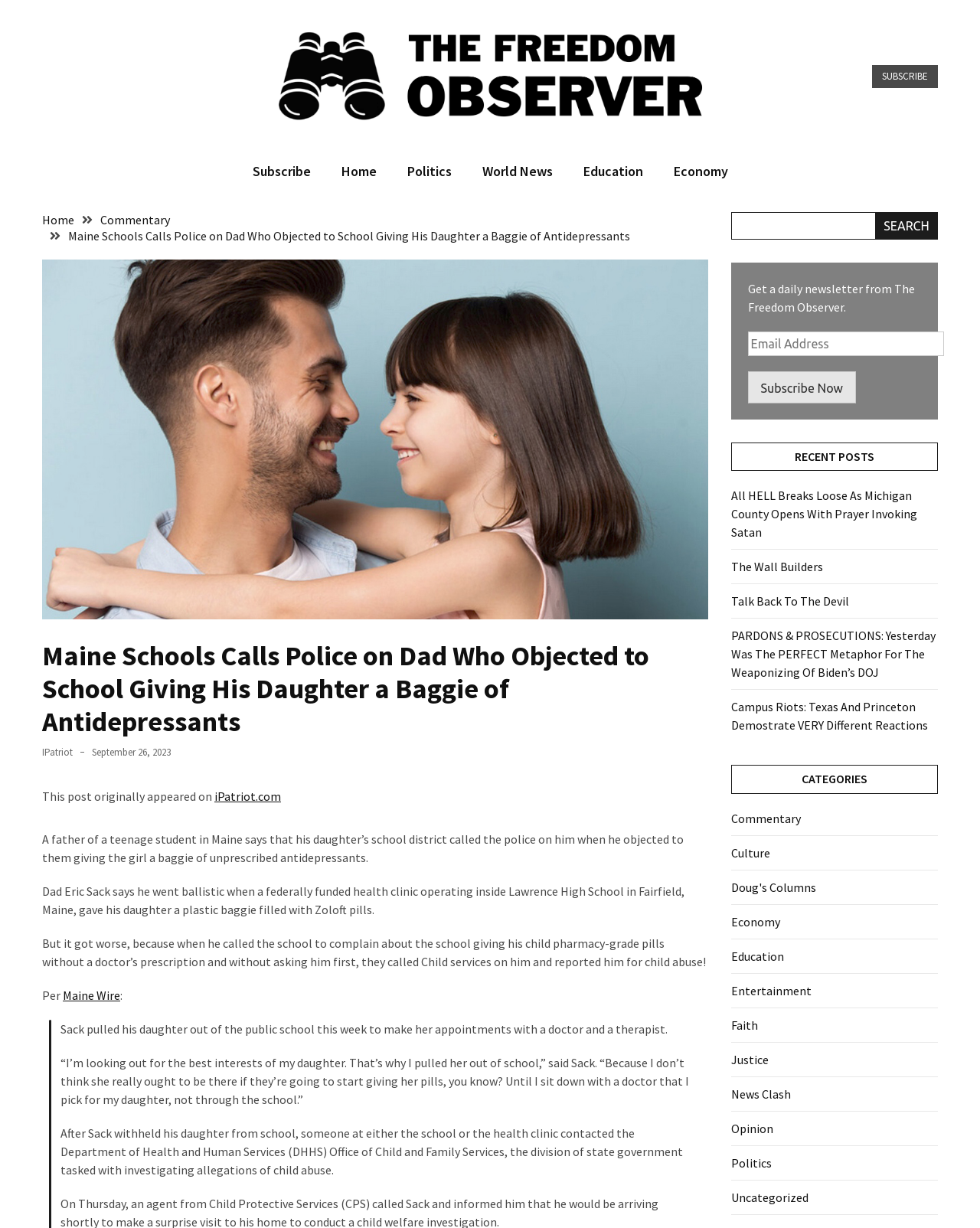What is the category of the article 'PARDONS & PROSECUTIONS: Yesterday Was The PERFECT Metaphor For The Weaponizing Of Biden’s DOJ'?
Answer with a single word or short phrase according to what you see in the image.

Politics